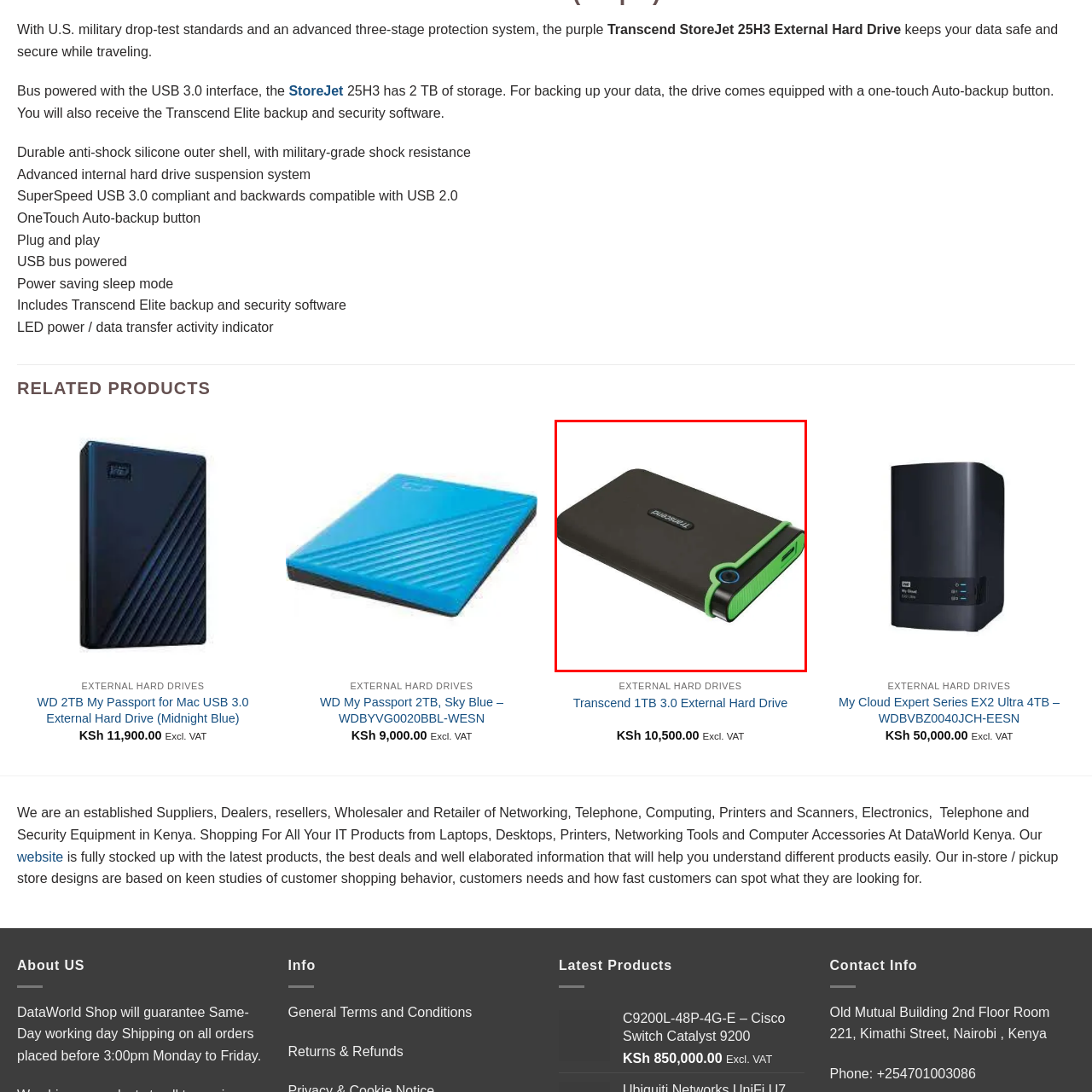Observe the content highlighted by the red box and supply a one-word or short phrase answer to the question: What is the purpose of the OneTouch Auto-backup button?

Effortless backup